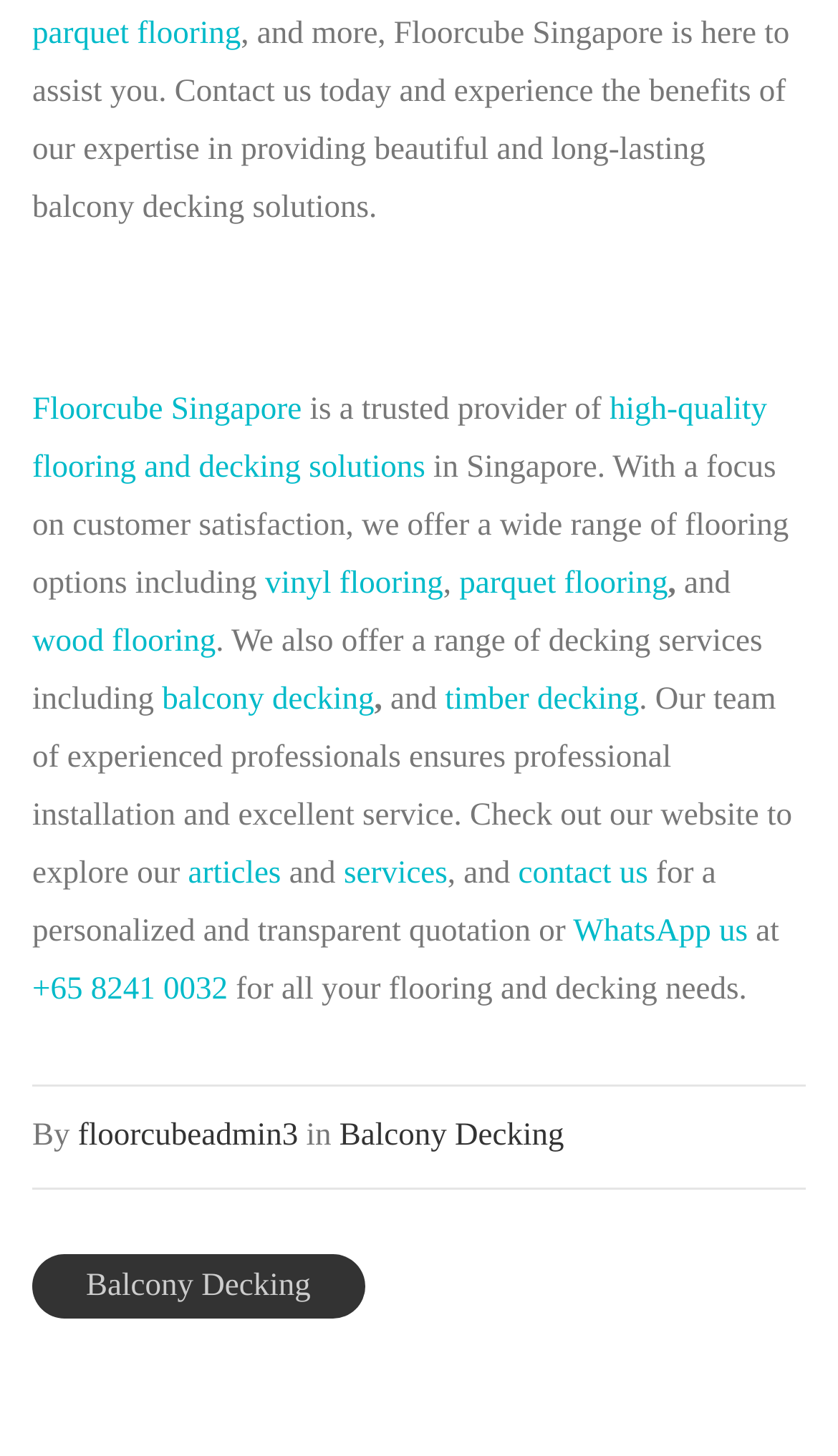Identify the bounding box coordinates of the clickable section necessary to follow the following instruction: "Learn about high-quality flooring and decking solutions". The coordinates should be presented as four float numbers from 0 to 1, i.e., [left, top, right, bottom].

[0.038, 0.27, 0.915, 0.334]